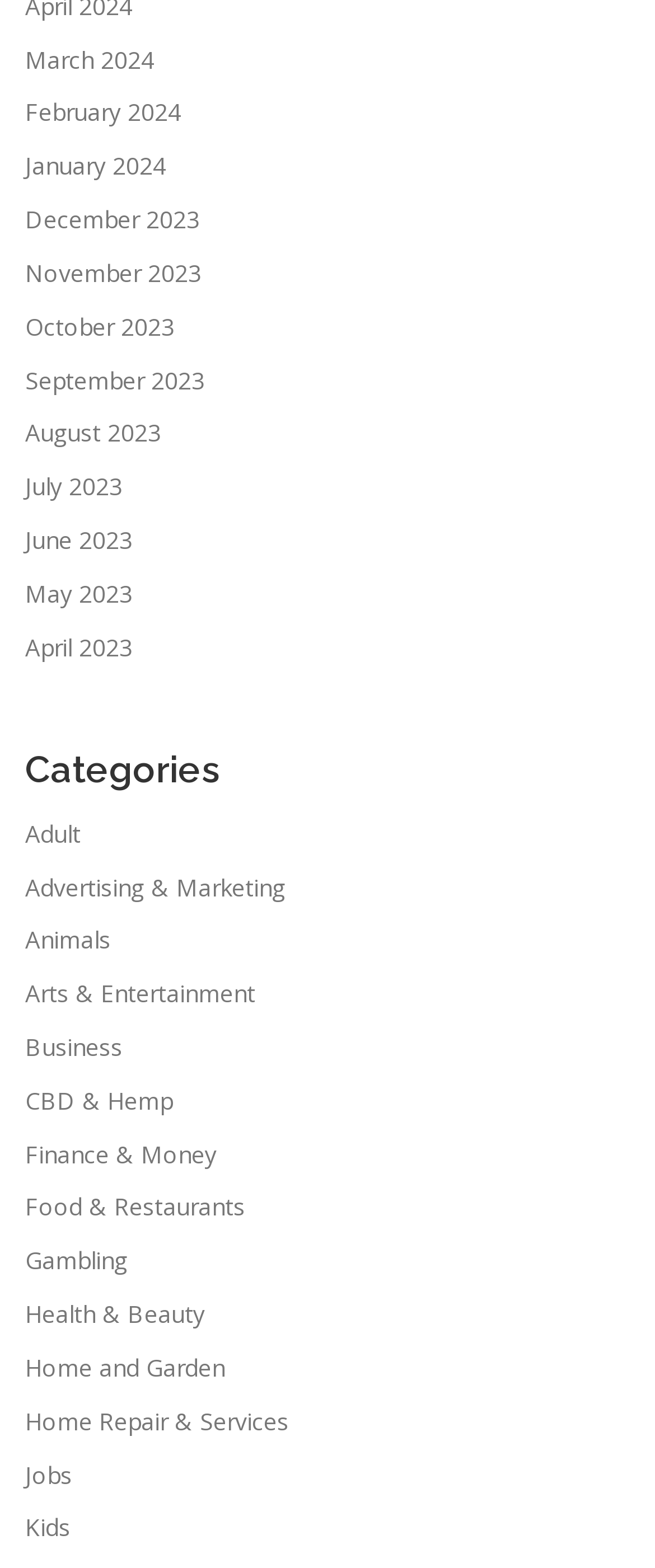Identify the bounding box for the UI element specified in this description: "May 2023". The coordinates must be four float numbers between 0 and 1, formatted as [left, top, right, bottom].

[0.038, 0.368, 0.203, 0.388]